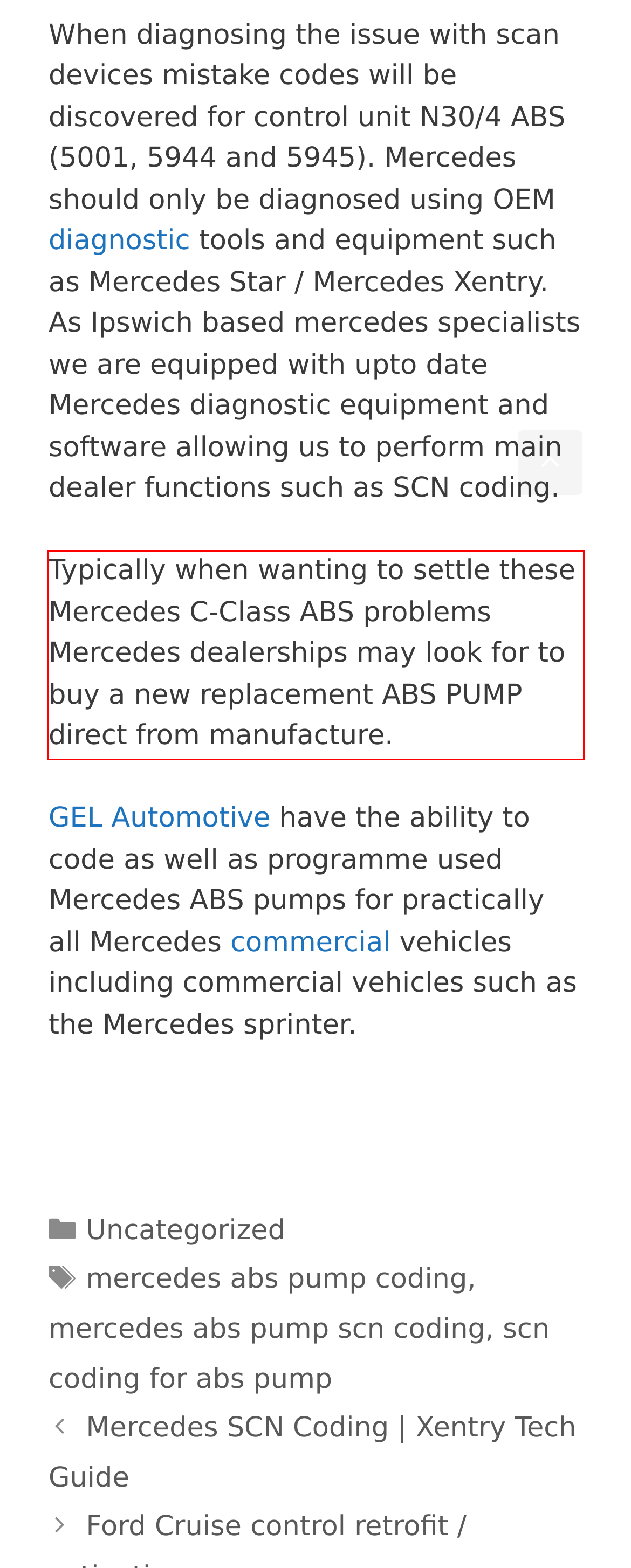Within the screenshot of the webpage, locate the red bounding box and use OCR to identify and provide the text content inside it.

Typically when wanting to settle these Mercedes C-Class ABS problems Mercedes dealerships may look for to buy a new replacement ABS PUMP direct from manufacture.